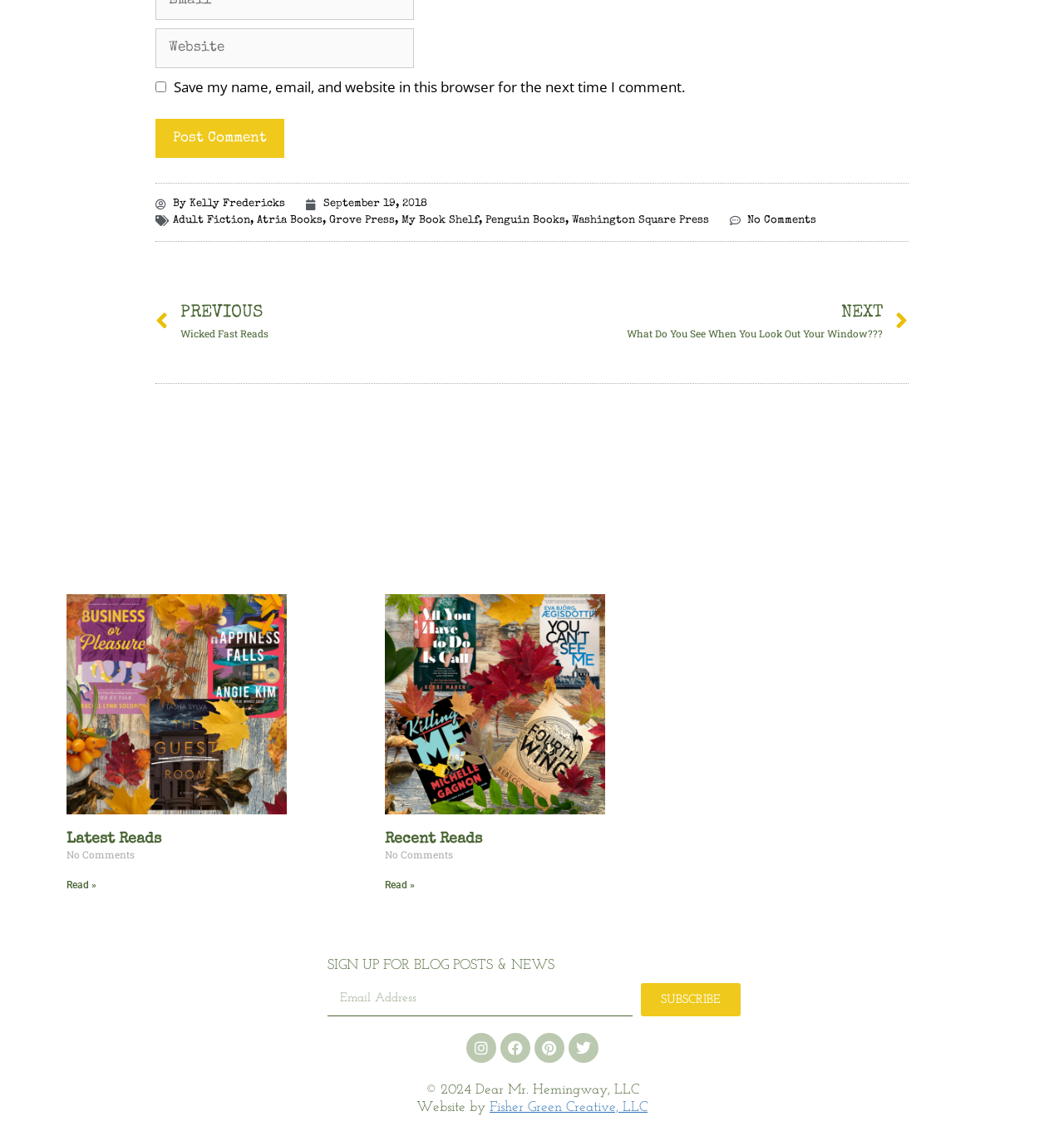With reference to the screenshot, provide a detailed response to the question below:
How many social media links are at the bottom of the webpage?

I counted the number of link elements with social media icons at the bottom of the webpage, and there are four links to Instagram, Facebook, Pinterest, and Twitter.